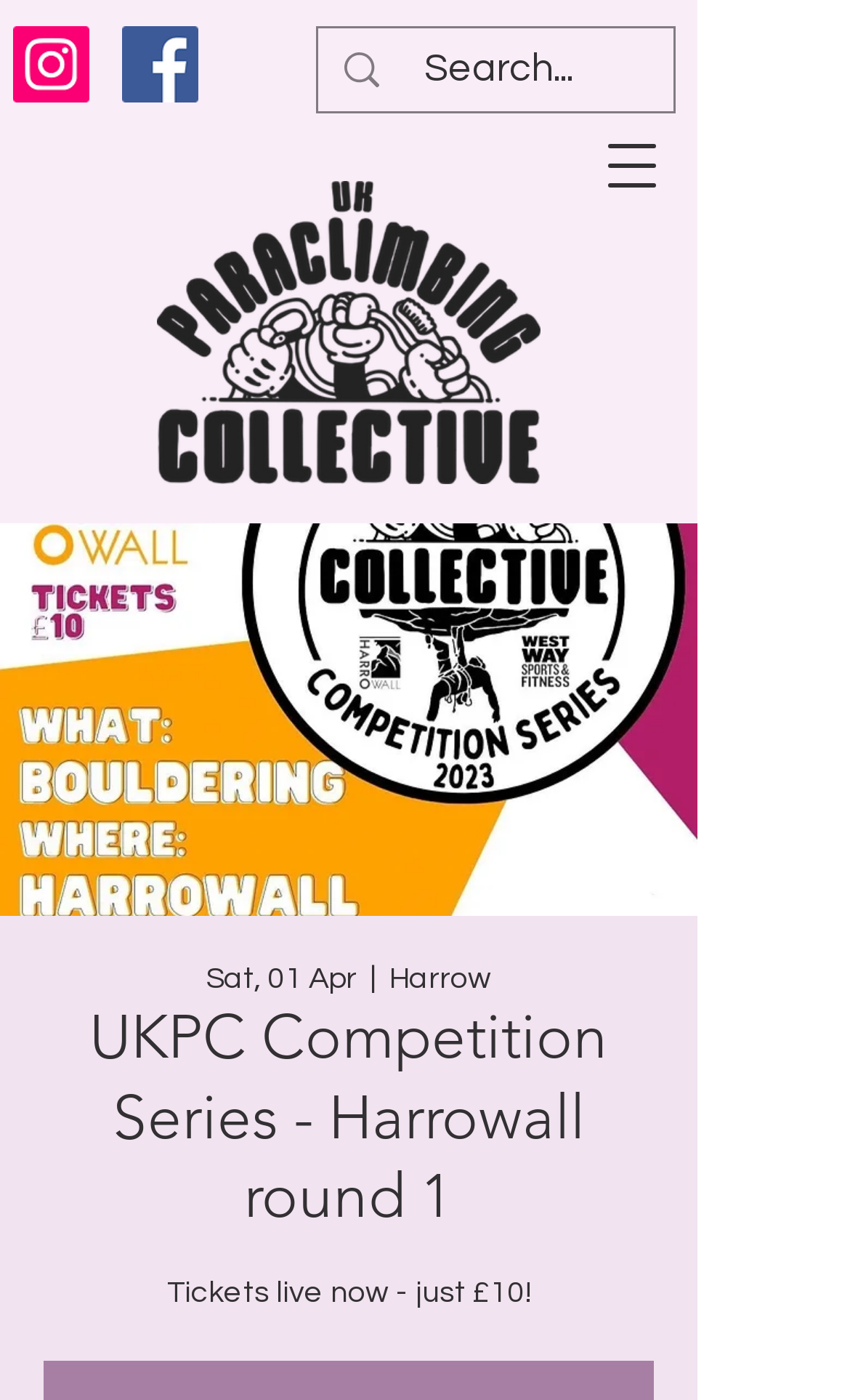Identify and provide the main heading of the webpage.

UKPC Competition Series - Harrowall round 1